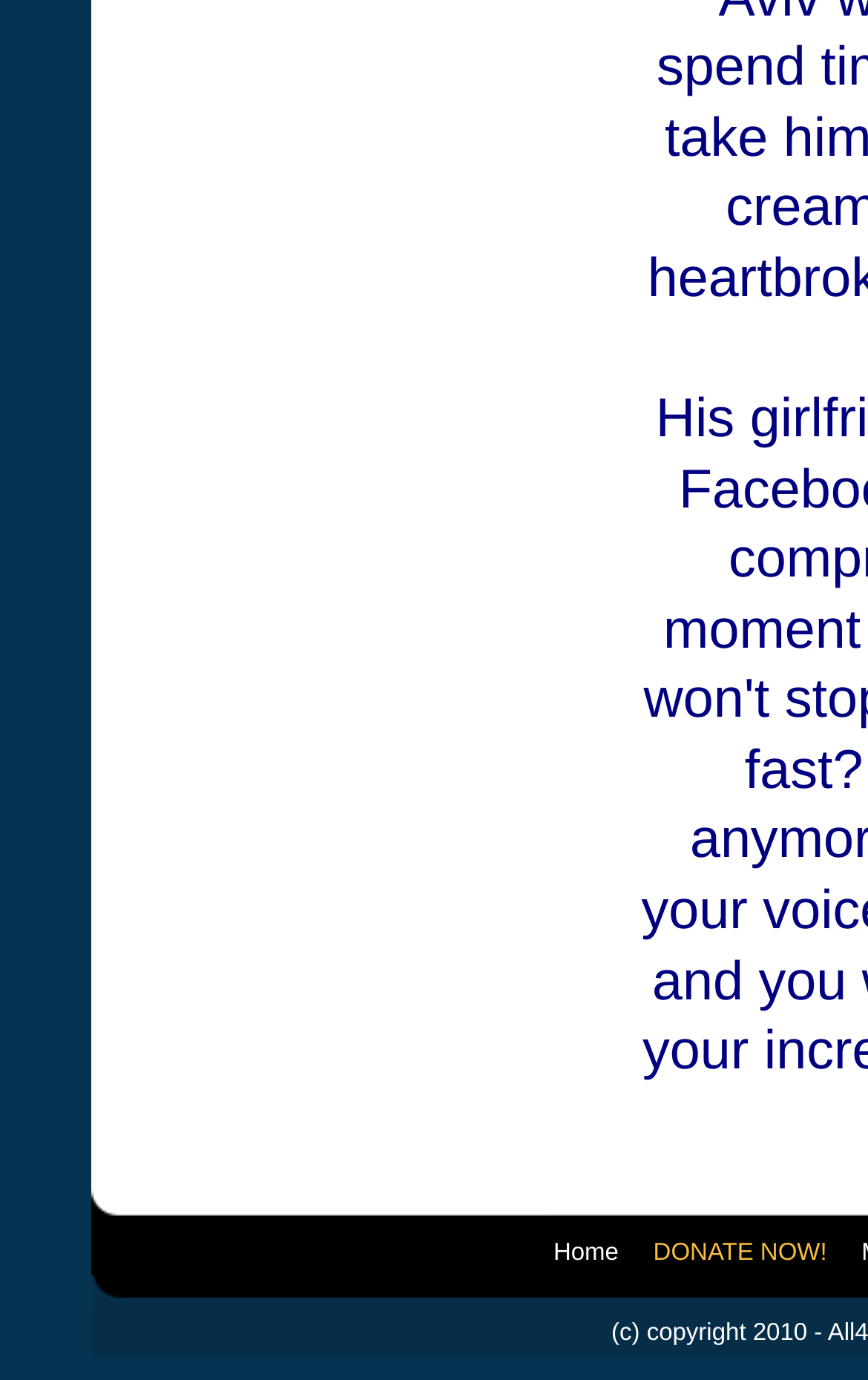Identify the bounding box for the UI element specified in this description: "Home". The coordinates must be four float numbers between 0 and 1, formatted as [left, top, right, bottom].

[0.637, 0.899, 0.713, 0.918]